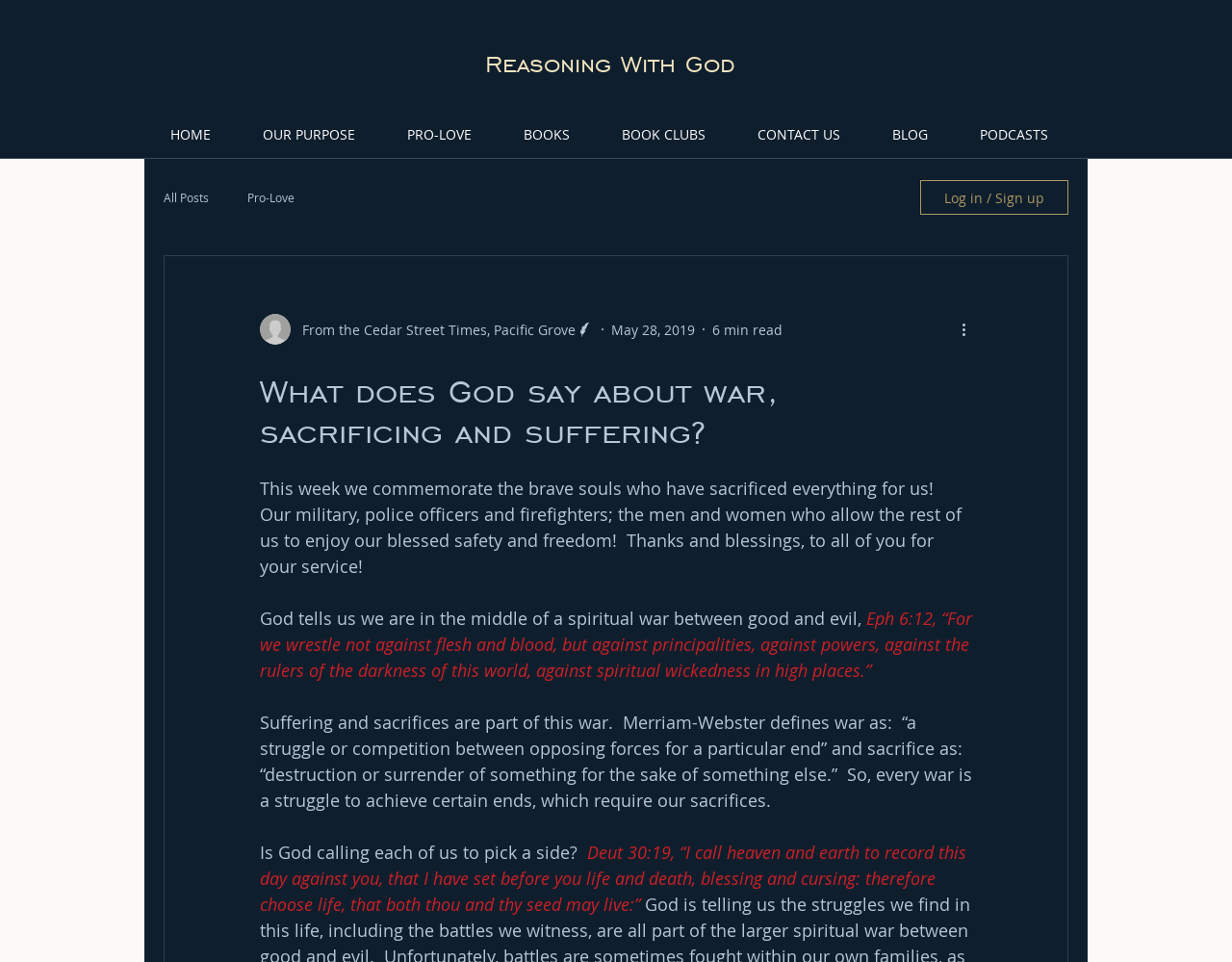Provide the bounding box coordinates for the specified HTML element described in this description: "Log in / Sign up". The coordinates should be four float numbers ranging from 0 to 1, in the format [left, top, right, bottom].

[0.747, 0.187, 0.867, 0.223]